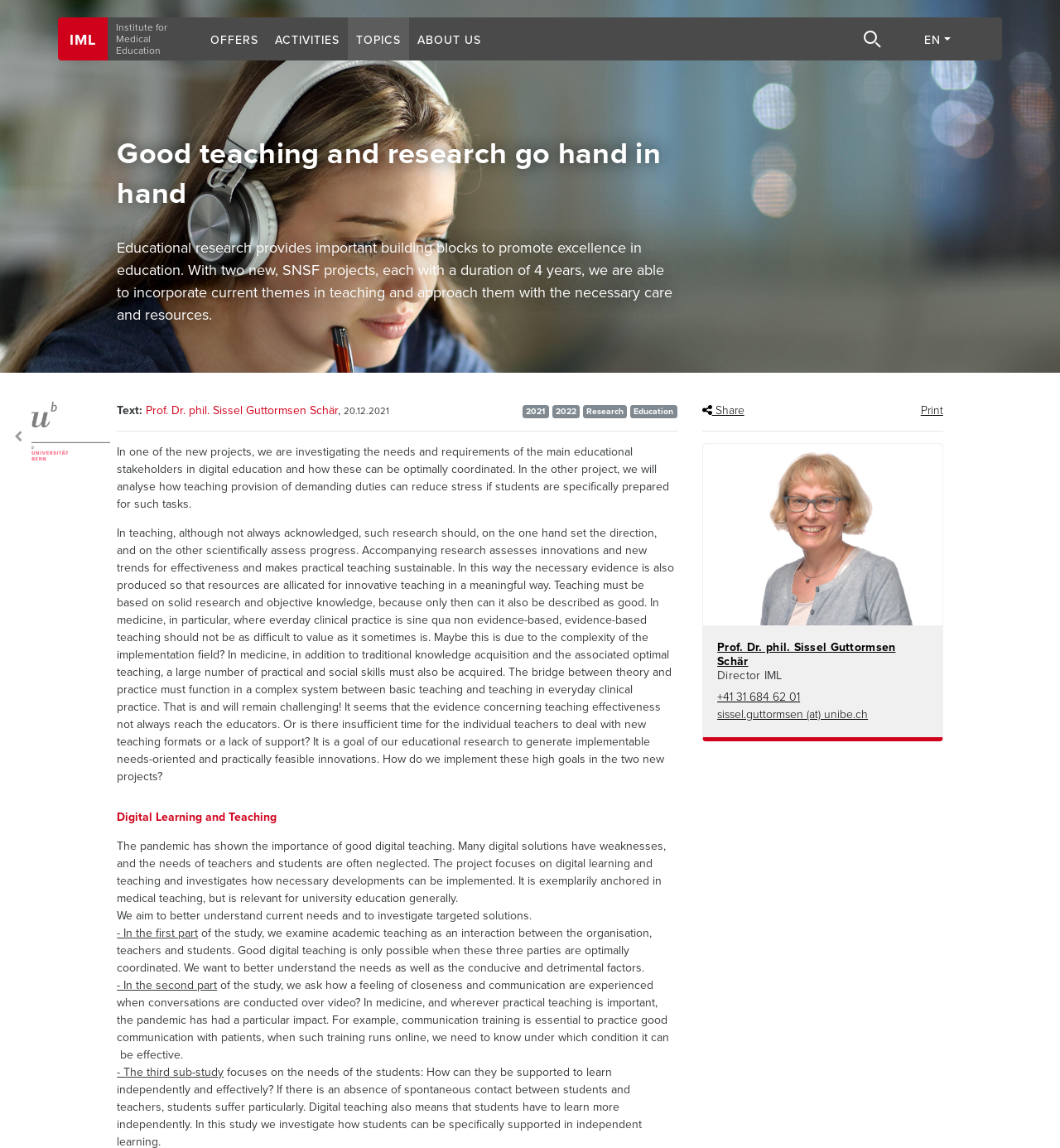Please identify the bounding box coordinates for the region that you need to click to follow this instruction: "View photo of President Bush and Homeland Secretary Ridge".

None